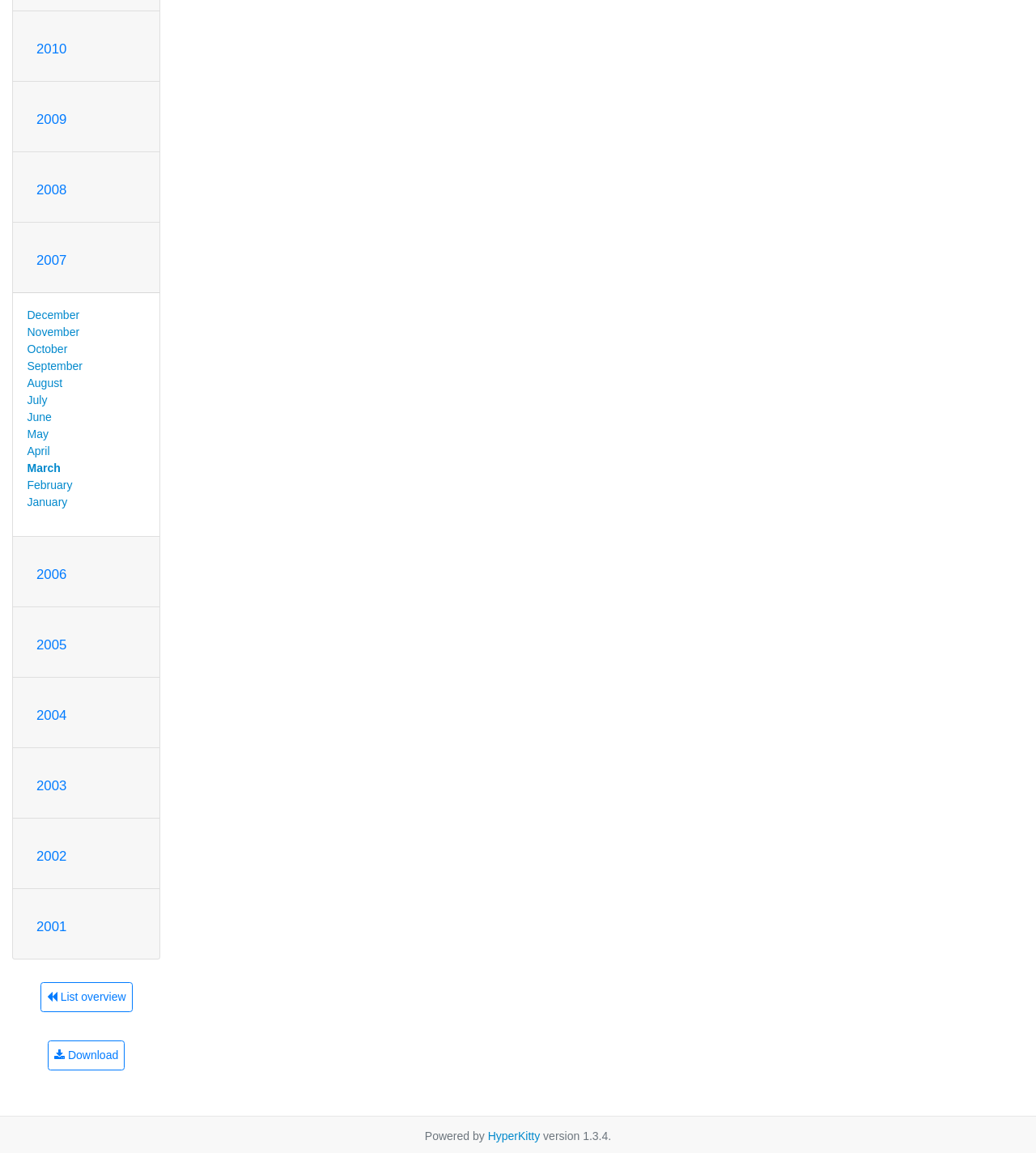Locate the bounding box coordinates of the area to click to fulfill this instruction: "Click on December". The bounding box should be presented as four float numbers between 0 and 1, in the order [left, top, right, bottom].

[0.026, 0.267, 0.077, 0.279]